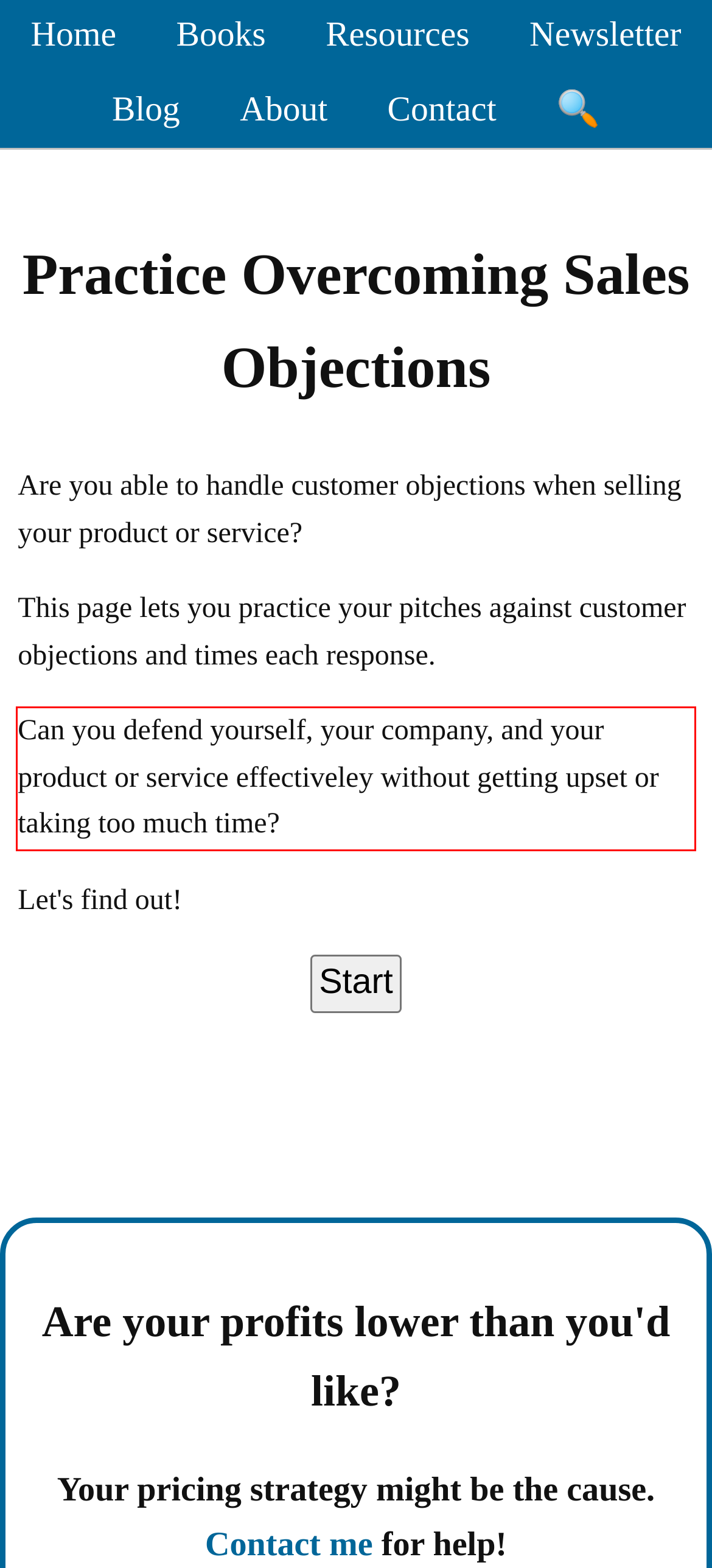Please look at the screenshot provided and find the red bounding box. Extract the text content contained within this bounding box.

Can you defend yourself, your company, and your product or service effectiveley without getting upset or taking too much time?